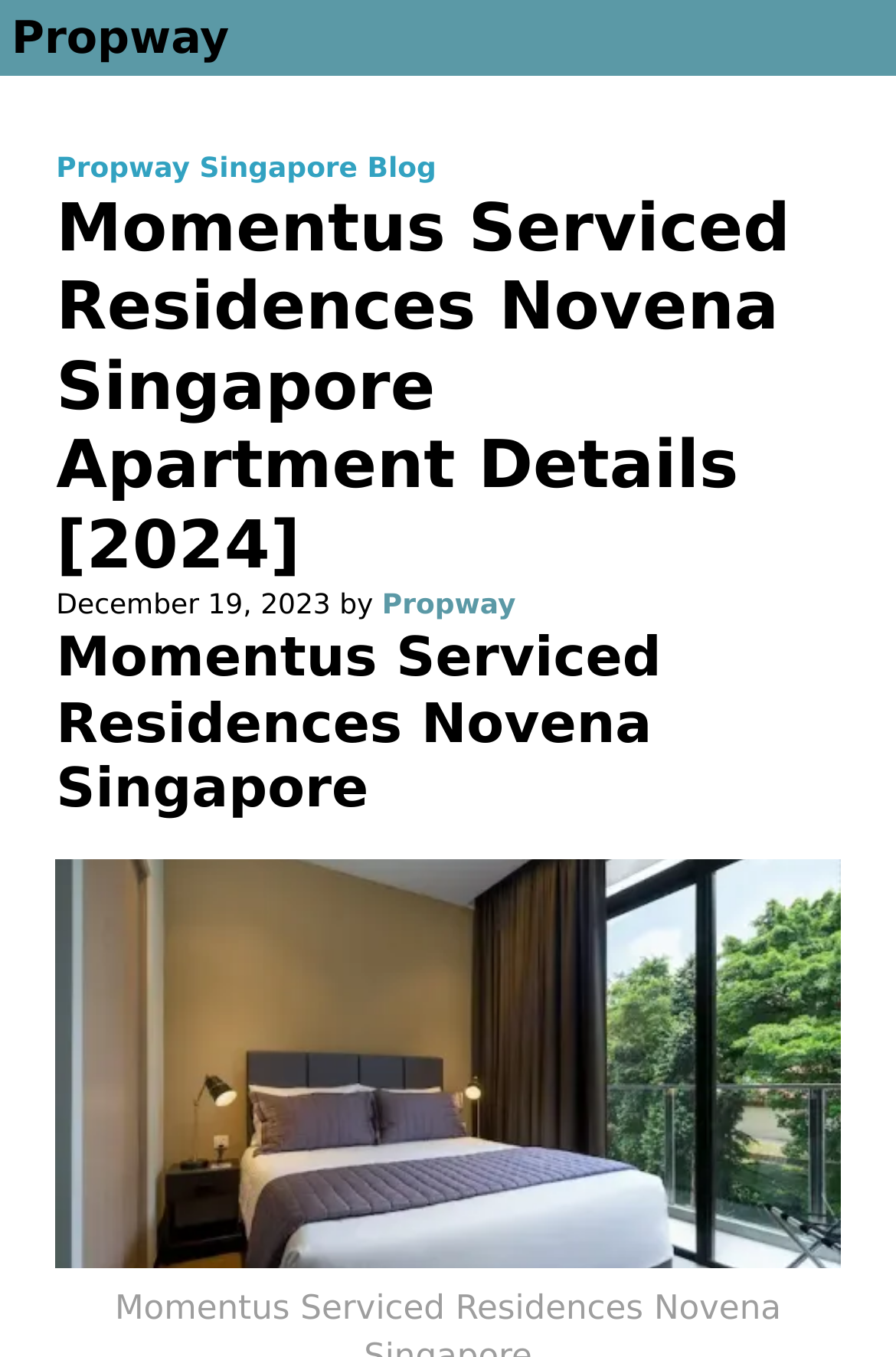Who is the author of the blog post?
Please provide a detailed and thorough answer to the question.

The link 'Propway' is mentioned after the text 'December 19, 2023 by', which suggests that Propway is the author of the blog post.